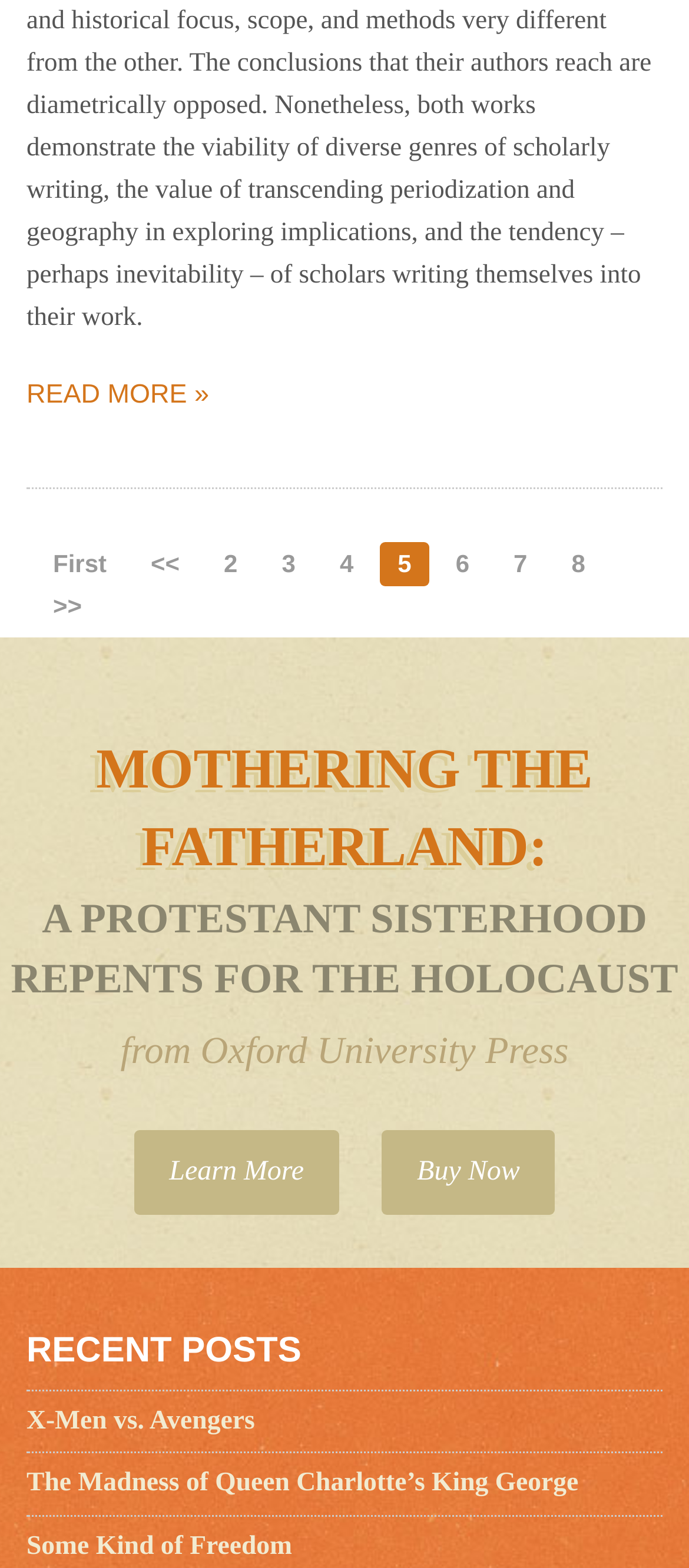What is the position of the 'Learn More' link?
Provide a detailed and extensive answer to the question.

I looked at the bounding box coordinates of the 'Learn More' link and determined that it is located in the middle left part of the webpage.